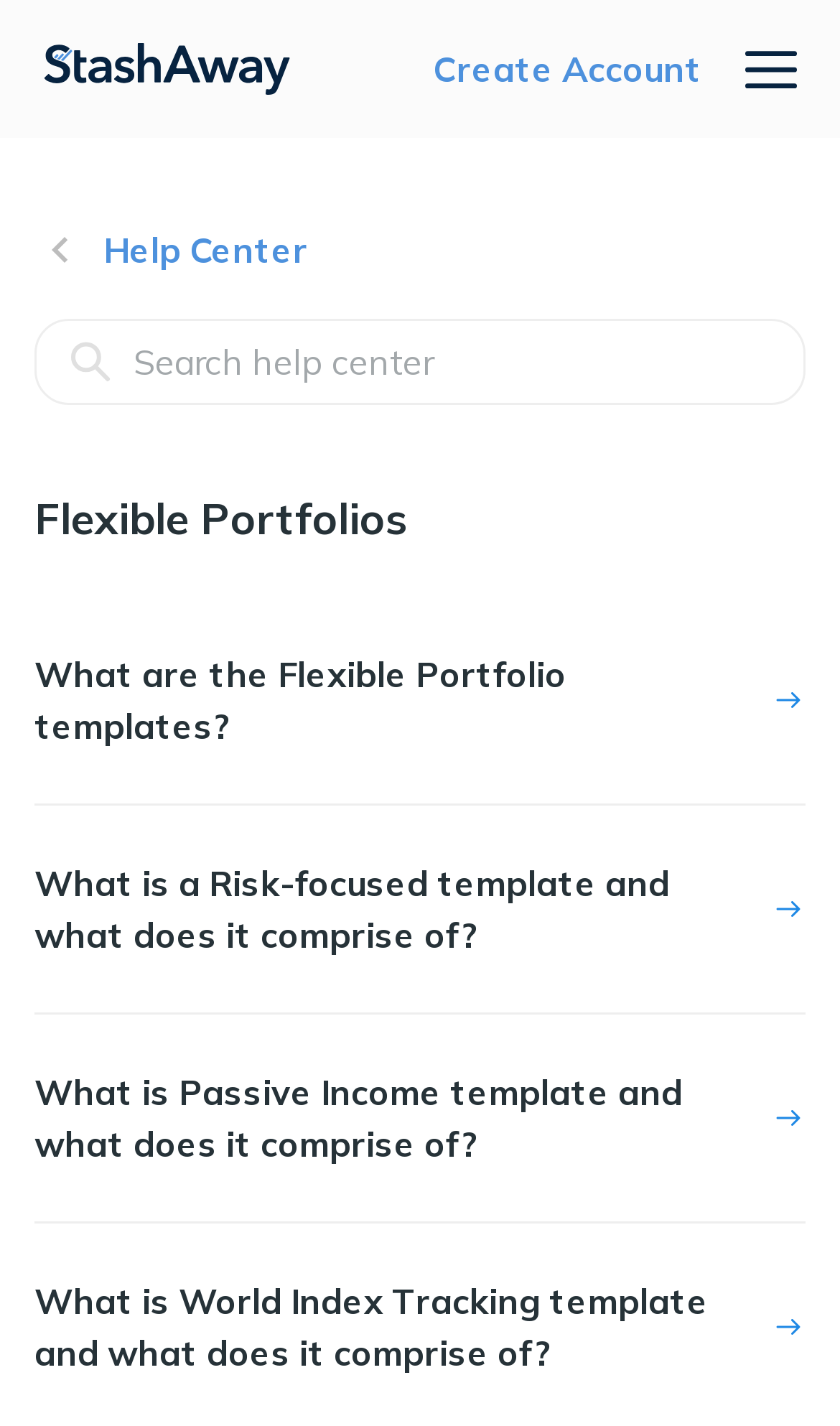Answer the question in a single word or phrase:
What is the purpose of the search box?

Search help center